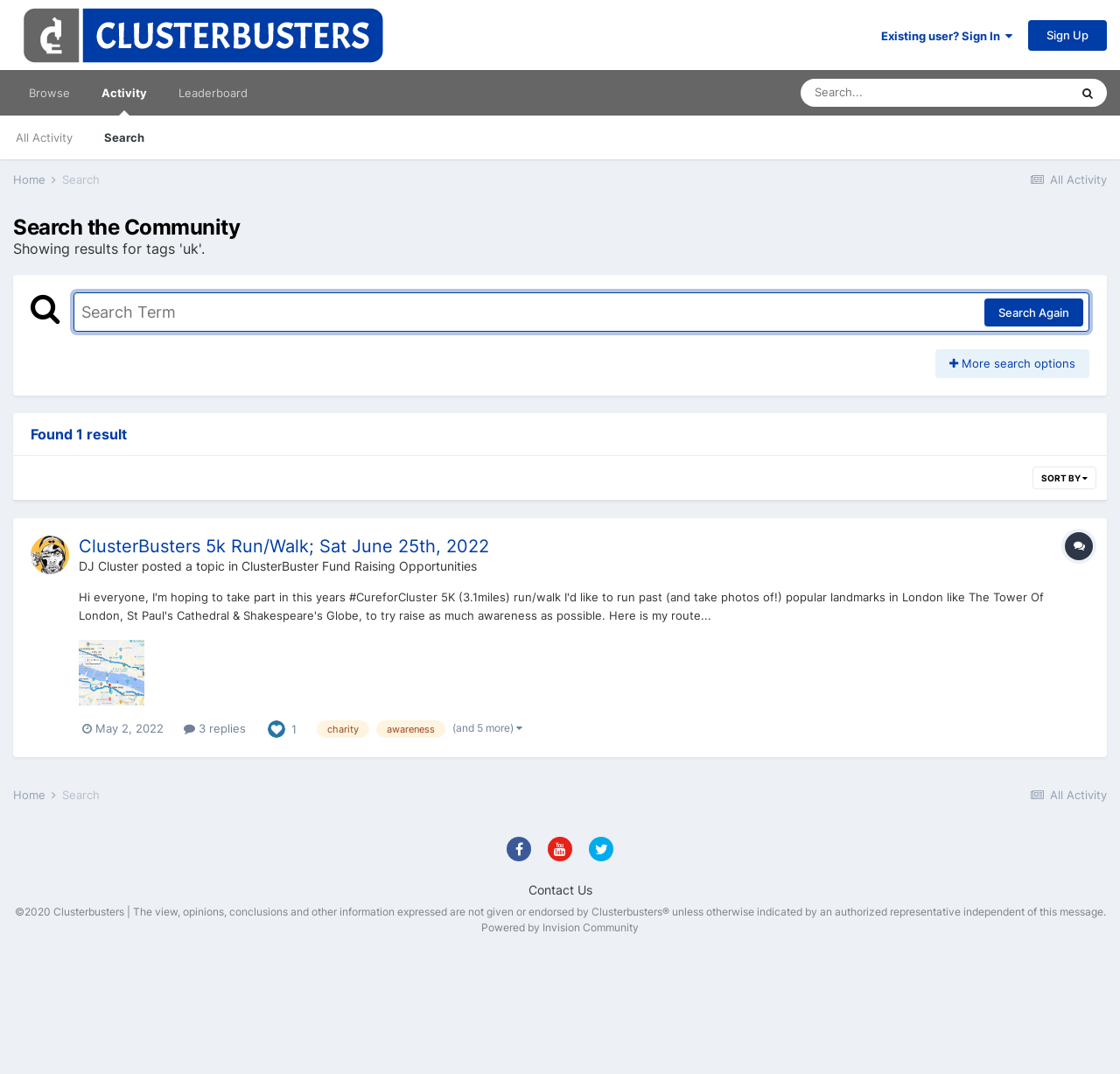Determine the bounding box for the UI element that matches this description: "Sort By".

[0.922, 0.434, 0.979, 0.455]